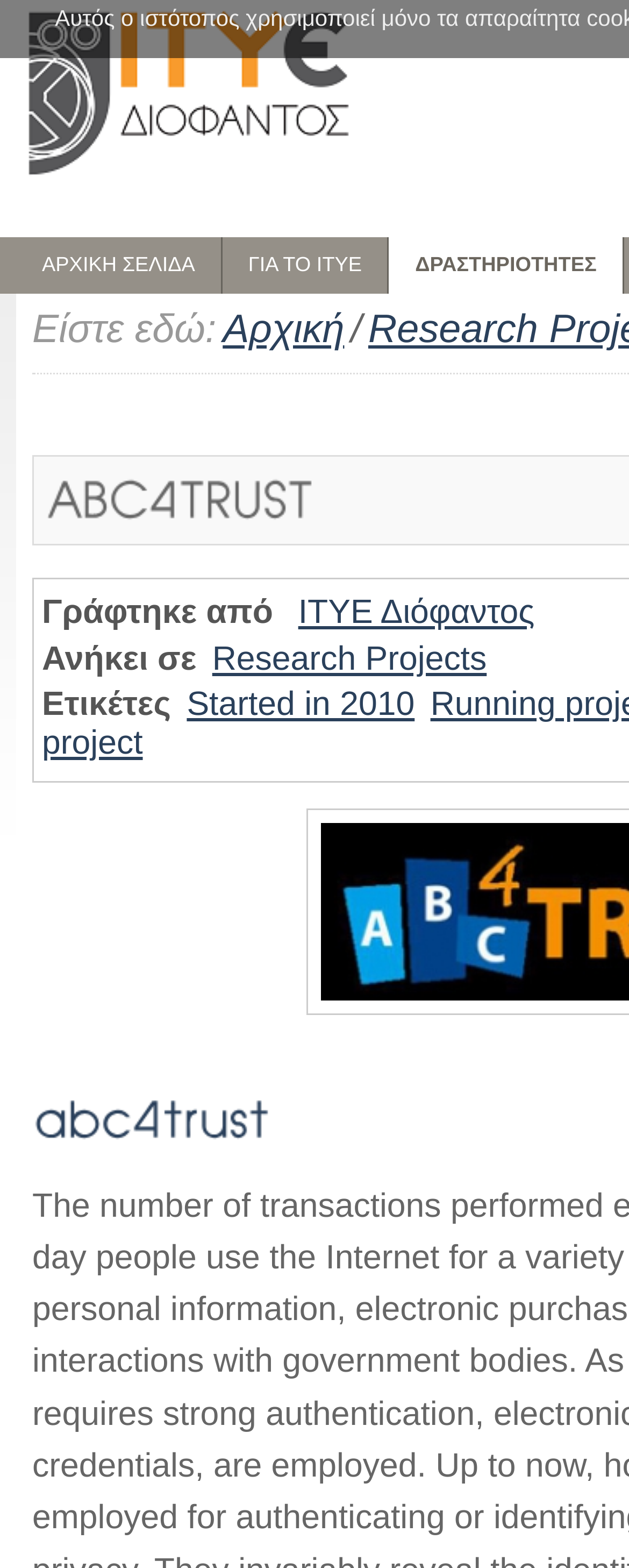What is the category of the project?
Provide a fully detailed and comprehensive answer to the question.

The link 'Research Projects' is located near the text 'Ανήκει σε' which means 'Belongs to' in Greek, implying that the project belongs to the category of Research Projects.